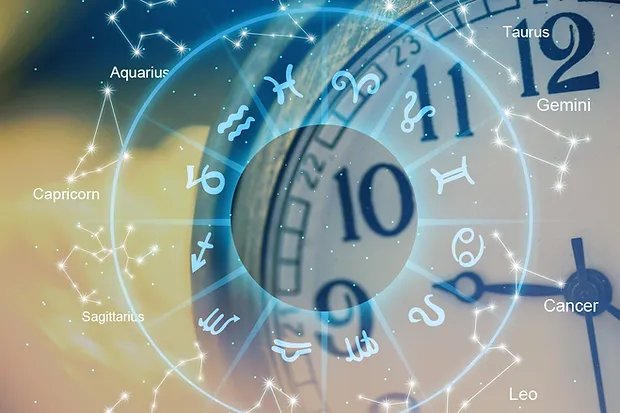How many zodiac signs are represented in the image?
Look at the image and respond with a single word or a short phrase.

Twelve